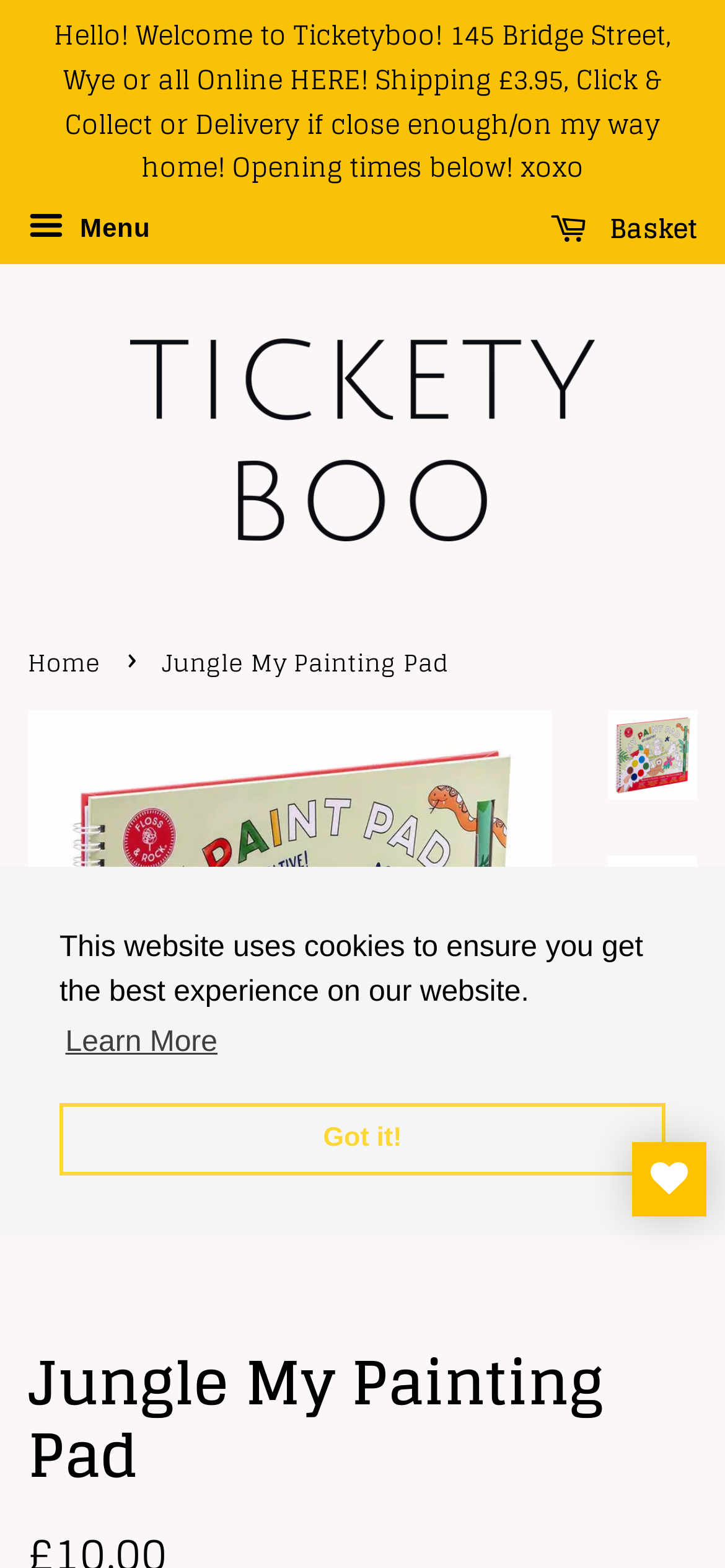What is the name of the product being displayed?
Please answer the question as detailed as possible based on the image.

I found the answer by looking at the product image and description below the navigation menu, which clearly shows the product name 'Jungle My Painting Pad'.